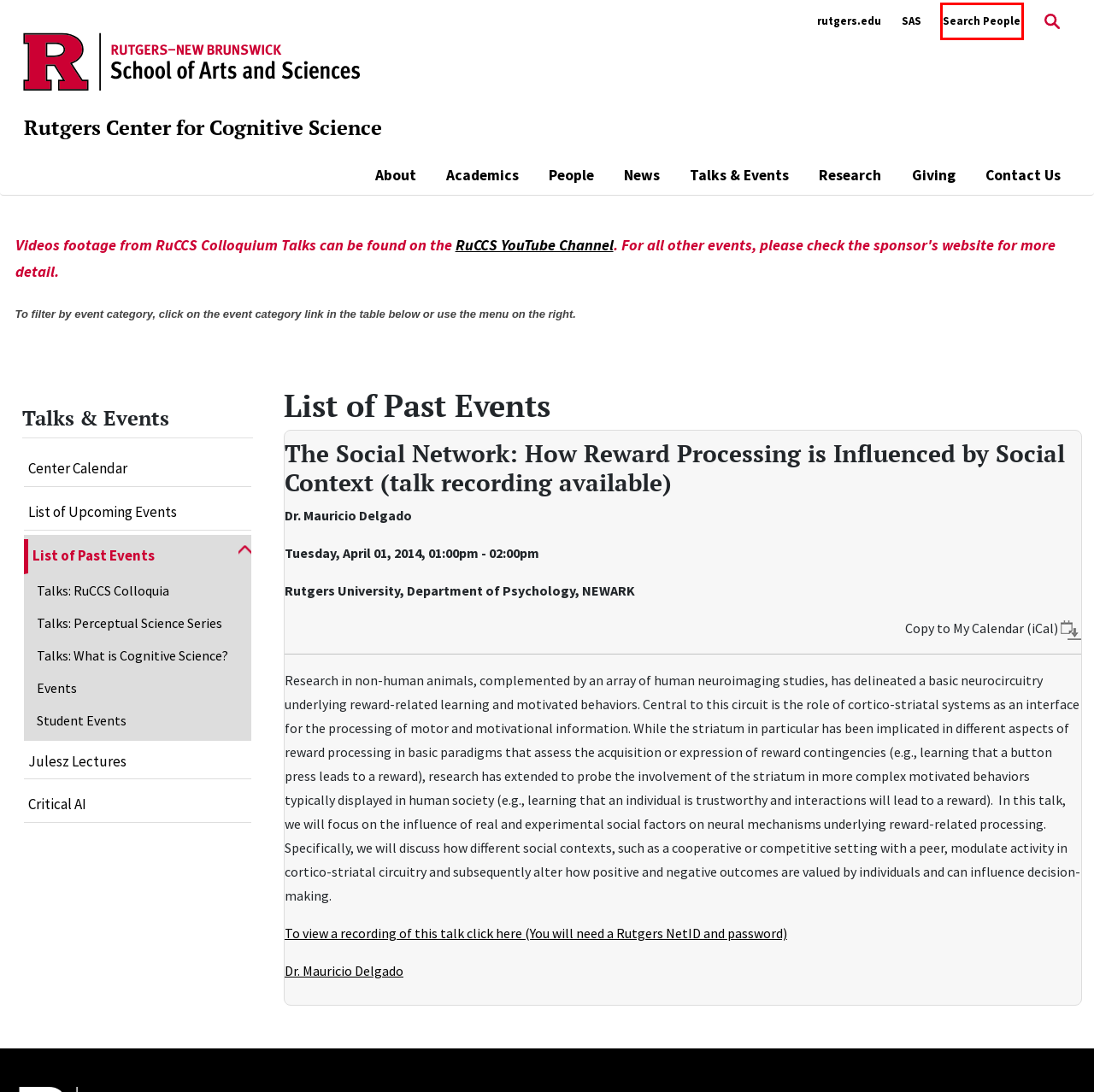You are provided with a screenshot of a webpage that includes a red rectangle bounding box. Please choose the most appropriate webpage description that matches the new webpage after clicking the element within the red bounding box. Here are the candidates:
A. Rutgers University
B. List of  Past Events
C. Rutgers Search
D. Arts and Sciences in Action
E. News
F. All Events | Rutgers-New Brunswick
G. sakai.rutgers.edu
H. Academic Calendar | Academic Scheduling and Instructional Space

C